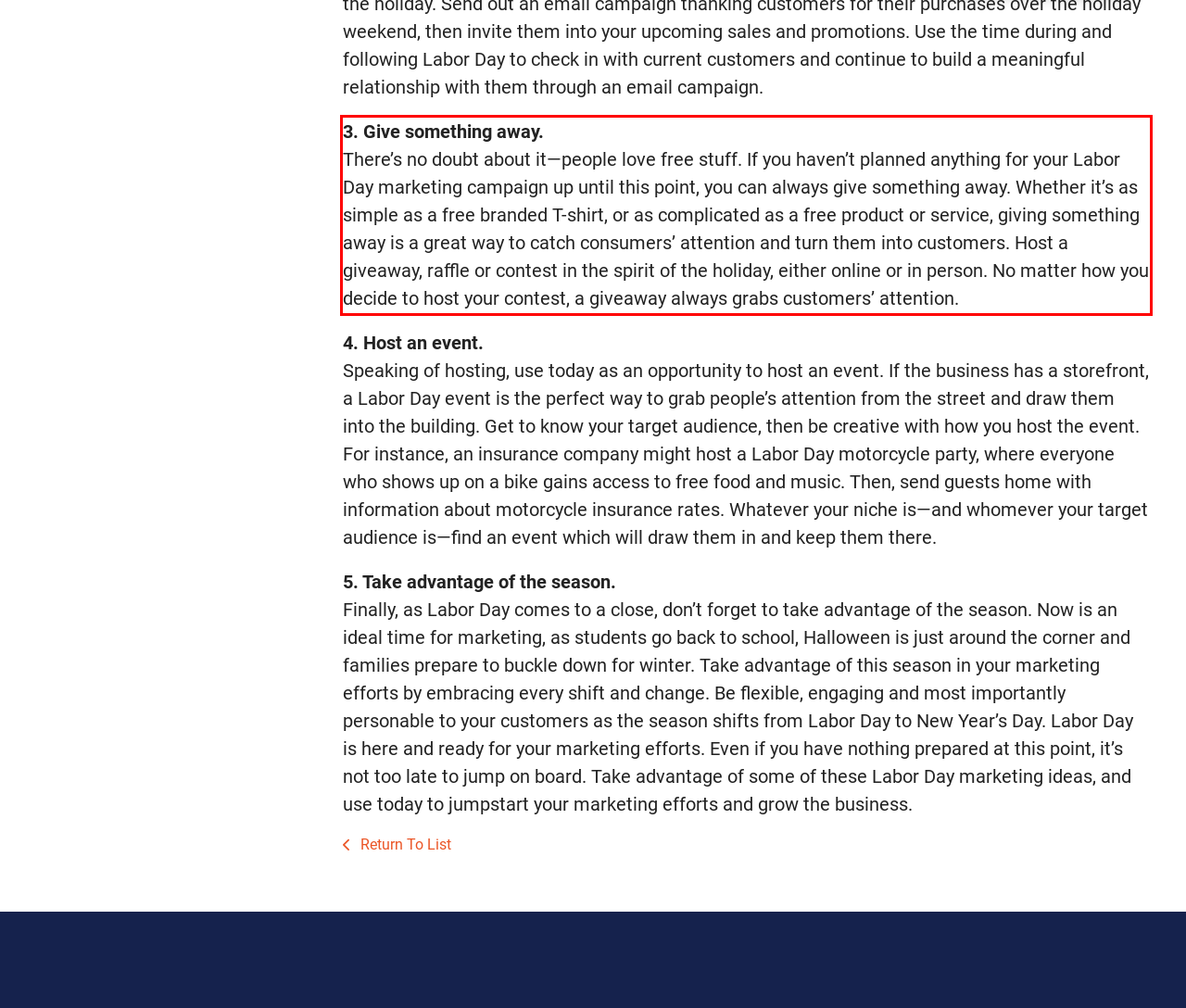By examining the provided screenshot of a webpage, recognize the text within the red bounding box and generate its text content.

3. Give something away. There’s no doubt about it—people love free stuff. If you haven’t planned anything for your Labor Day marketing campaign up until this point, you can always give something away. Whether it’s as simple as a free branded T-shirt, or as complicated as a free product or service, giving something away is a great way to catch consumers’ attention and turn them into customers. Host a giveaway, raffle or contest in the spirit of the holiday, either online or in person. No matter how you decide to host your contest, a giveaway always grabs customers’ attention.